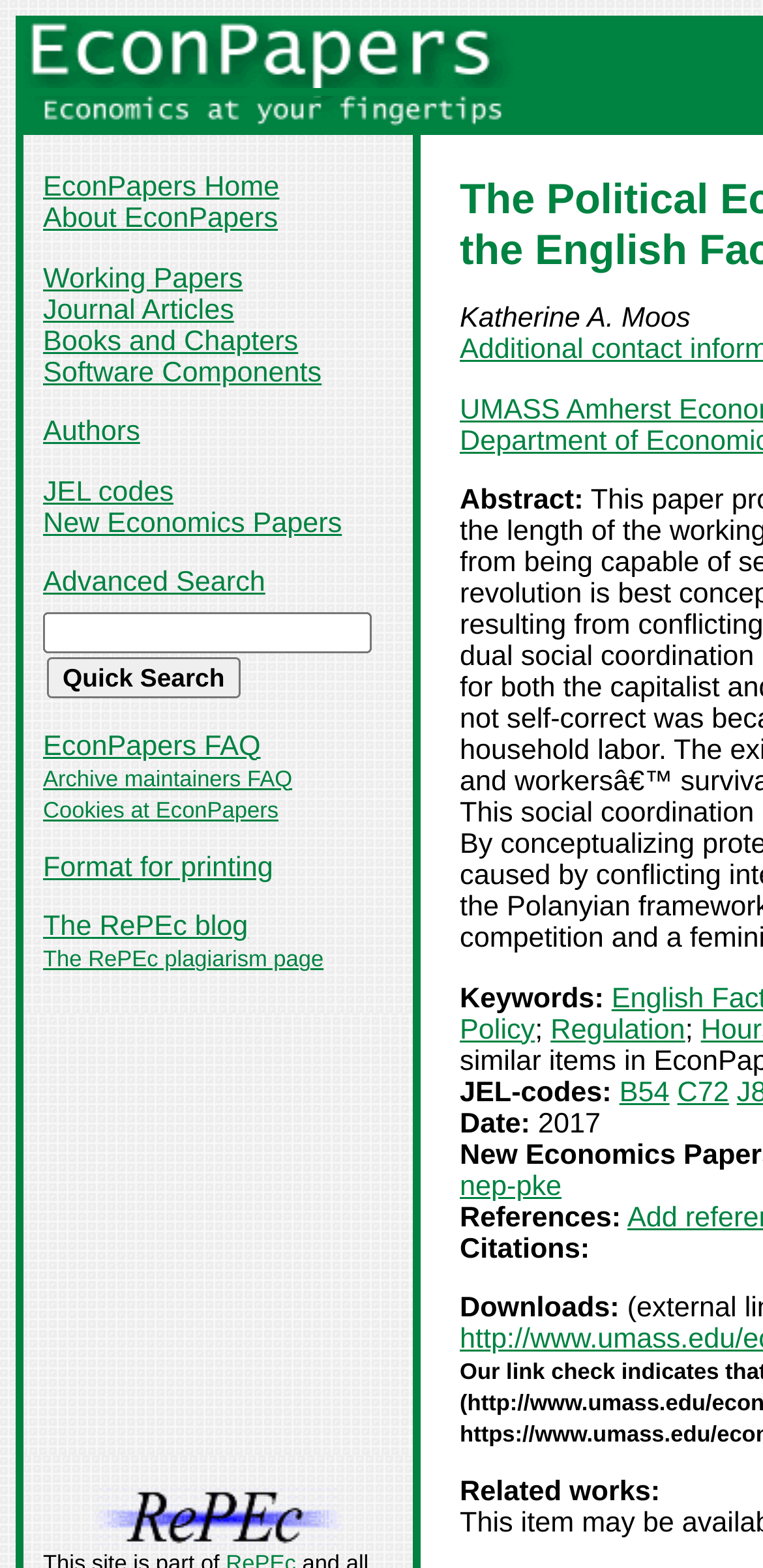Answer in one word or a short phrase: 
How many links are there in the 'EconPapers Home About EconPapers...' section?

15